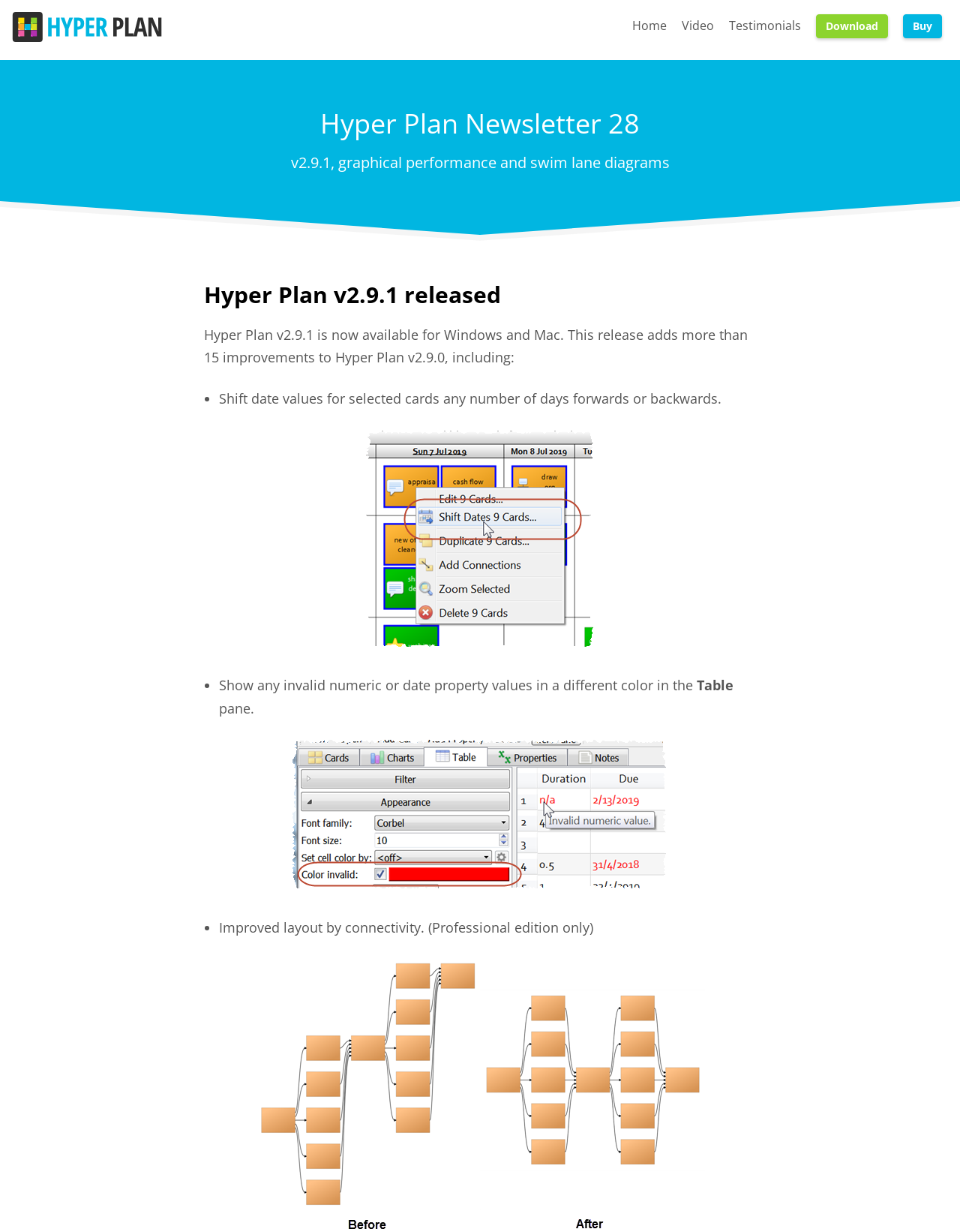What is improved in the Professional edition?
Please answer the question with as much detail and depth as you can.

In the Professional edition, the layout by connectivity is improved, as mentioned in the bullet point 'Improved layout by connectivity. (Professional edition only)'.